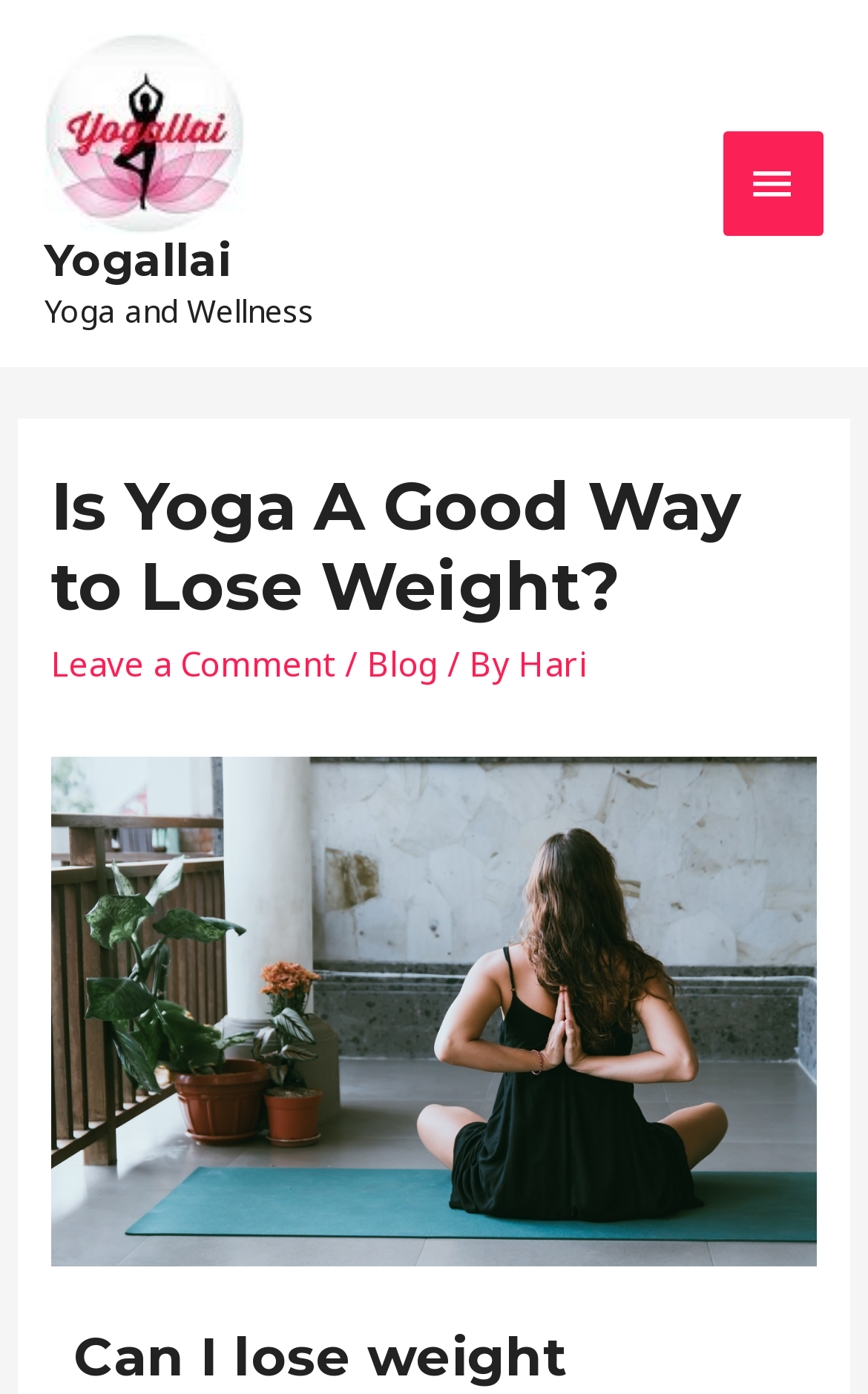Write a detailed summary of the webpage.

The webpage is about yoga and its effectiveness in weight loss. At the top left, there is a logo of "Yogallai" accompanied by a link to the website. Below the logo, there is a text "Yoga and Wellness". 

On the top right, there is a main menu button that, when expanded, reveals a header section. The header section contains the title "Is Yoga A Good Way to Lose Weight?" in a prominent heading format. Below the title, there are links to "Leave a Comment" and "Blog", separated by a slash, and followed by the author's name "Hari". 

There is a large image related to weight loss that takes up most of the remaining space on the page. The image is positioned below the header section and spans the entire width of the page.